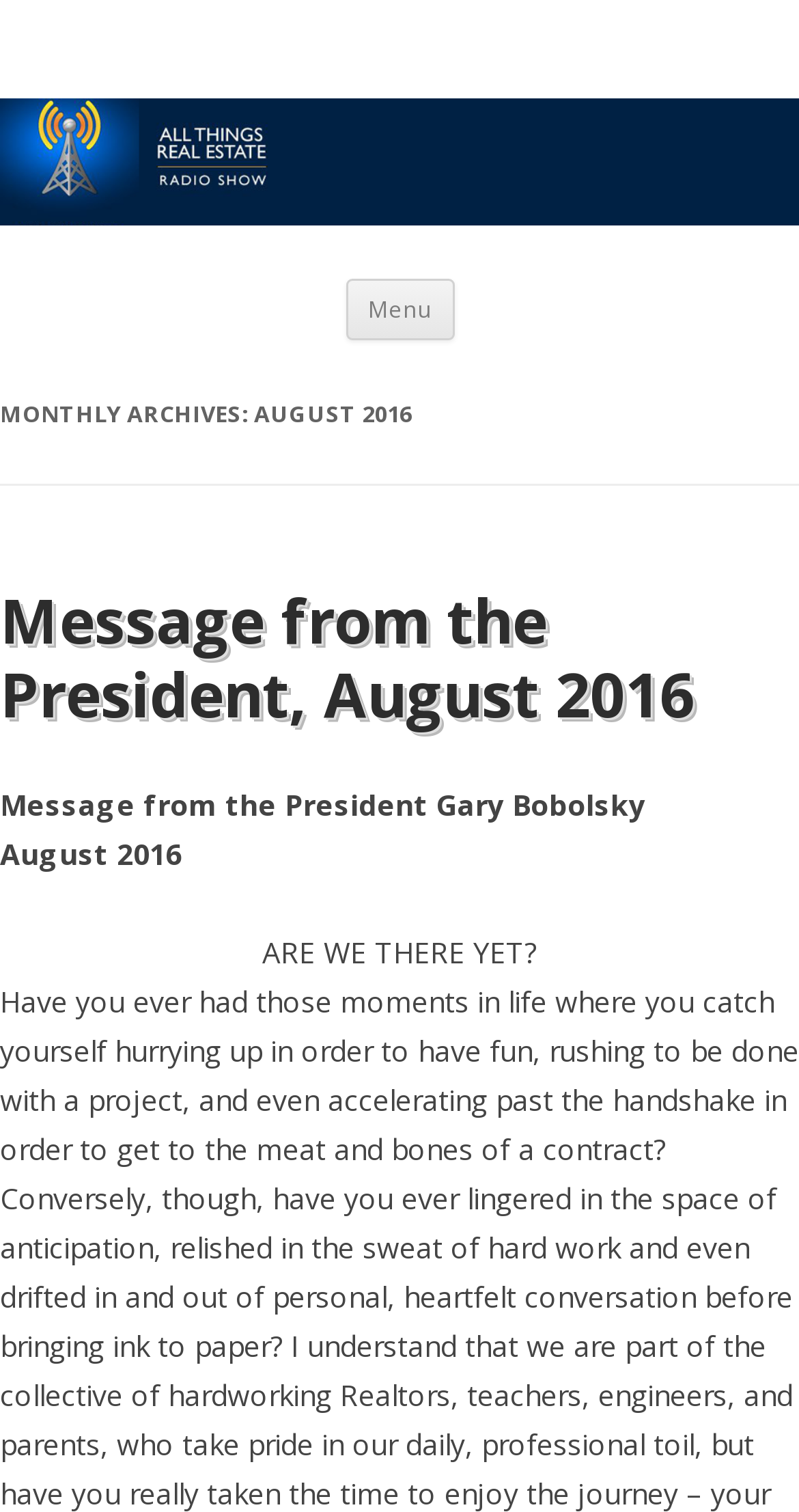Respond to the question below with a single word or phrase: What is the title of the first article?

Message from the President, August 2016